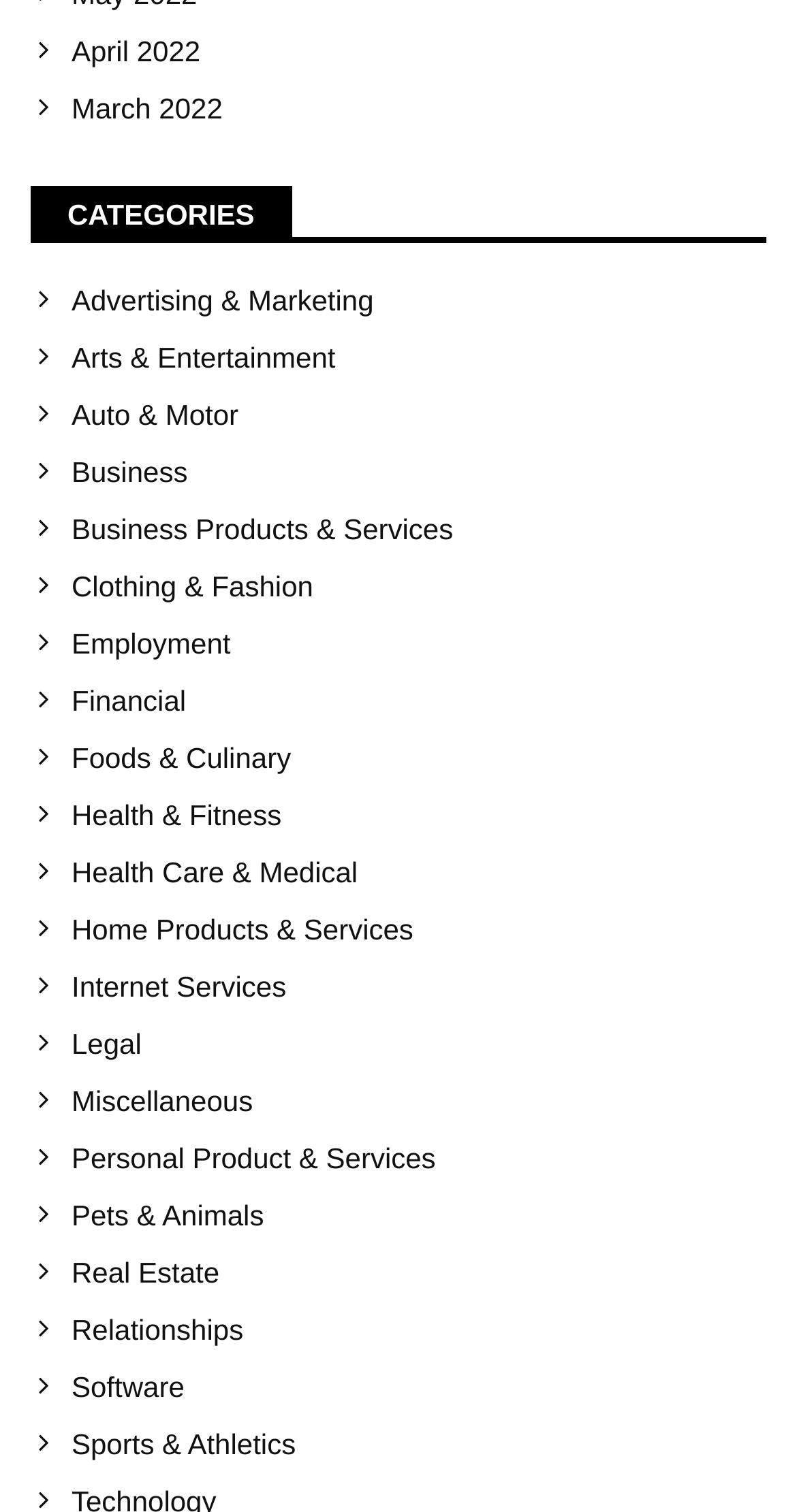Indicate the bounding box coordinates of the clickable region to achieve the following instruction: "Click the Home link."

None